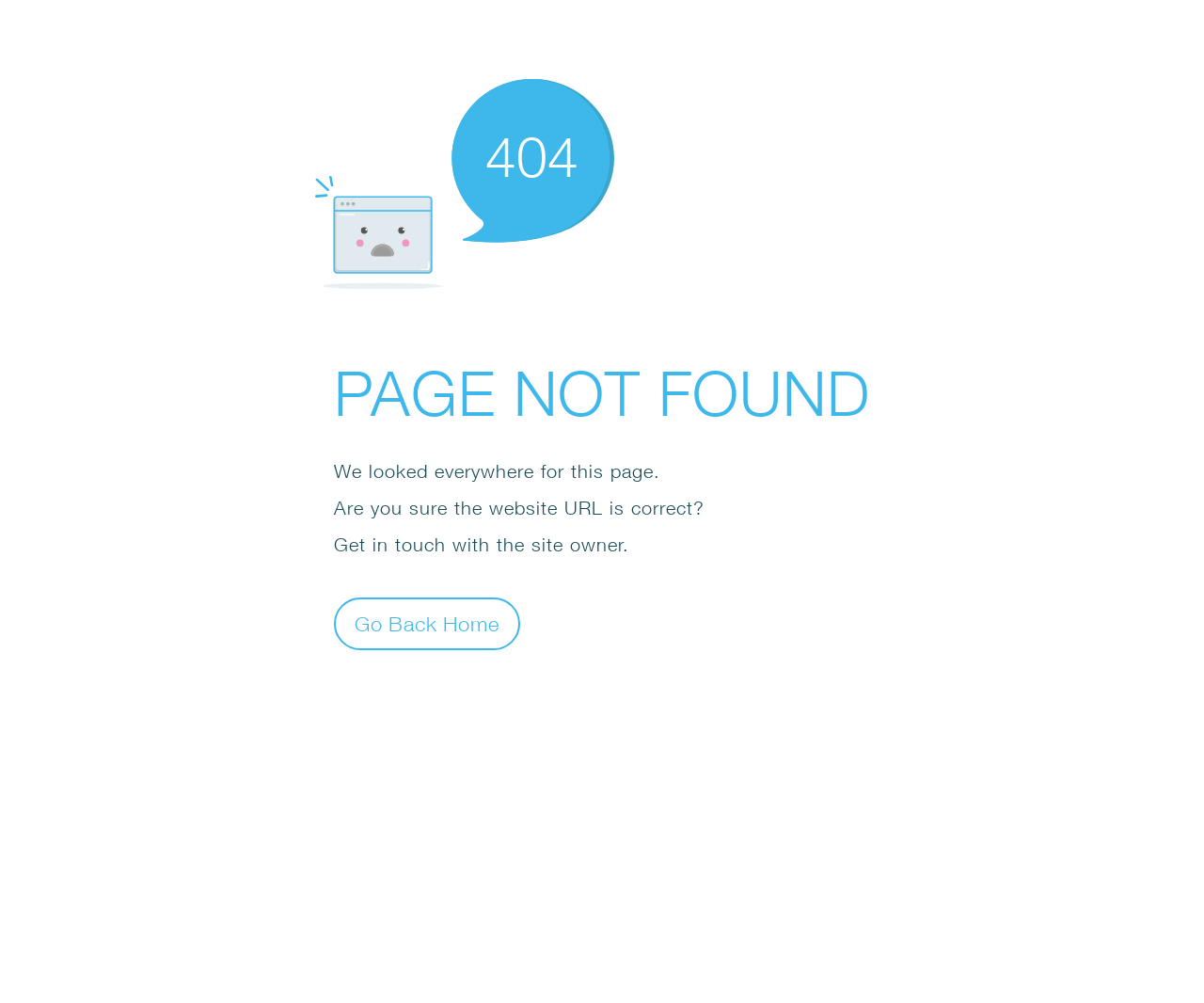How many static text elements are displayed on the page?
Use the information from the screenshot to give a comprehensive response to the question.

There are four static text elements displayed on the page, which provide information about the error, suggestions to the user, and additional details.